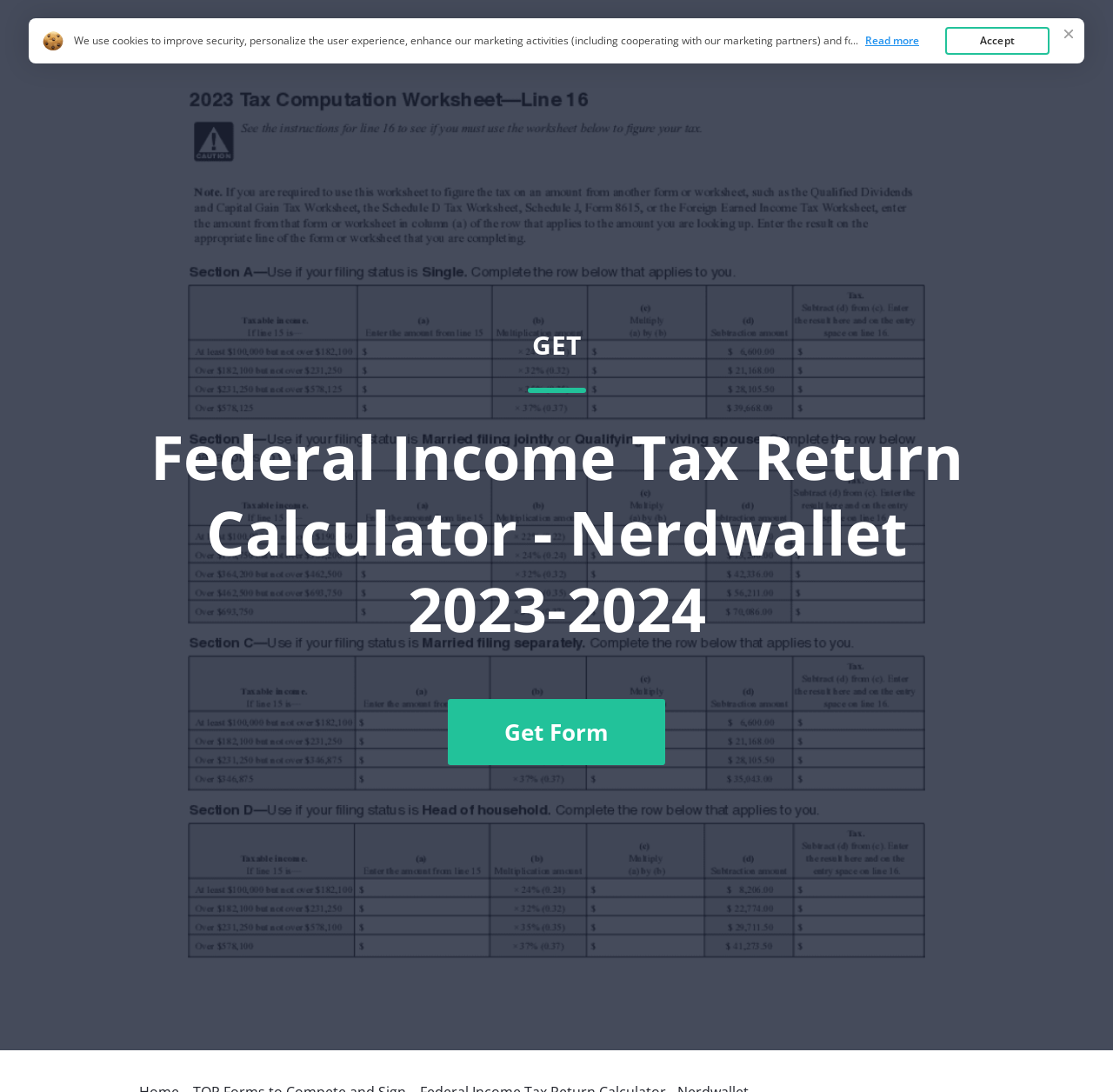Please extract the primary headline from the webpage.

Federal Income Tax Return Calculator - Nerdwallet 2023-2024